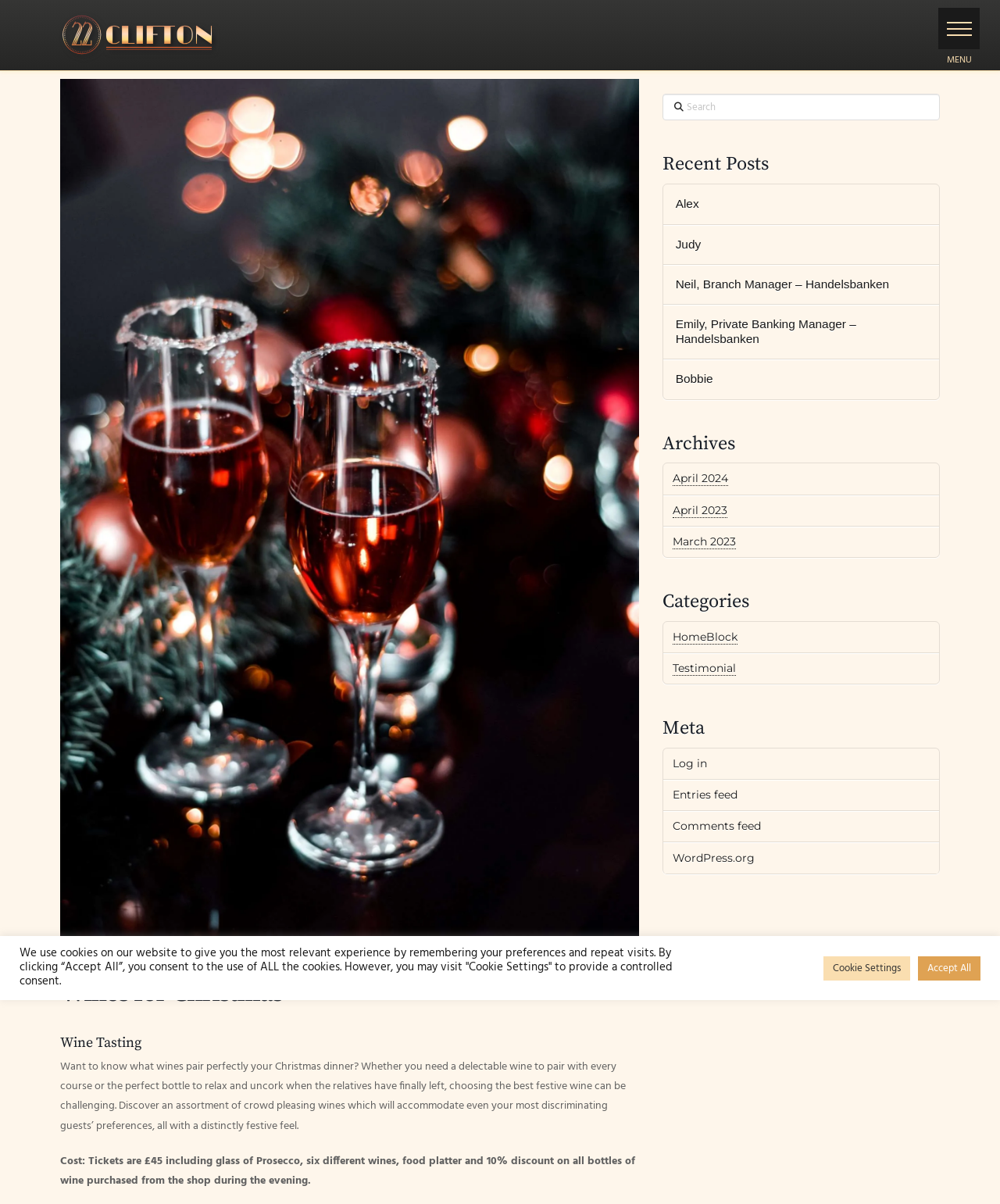Locate the bounding box coordinates of the area that needs to be clicked to fulfill the following instruction: "Search for wines". The coordinates should be in the format of four float numbers between 0 and 1, namely [left, top, right, bottom].

[0.662, 0.078, 0.94, 0.1]